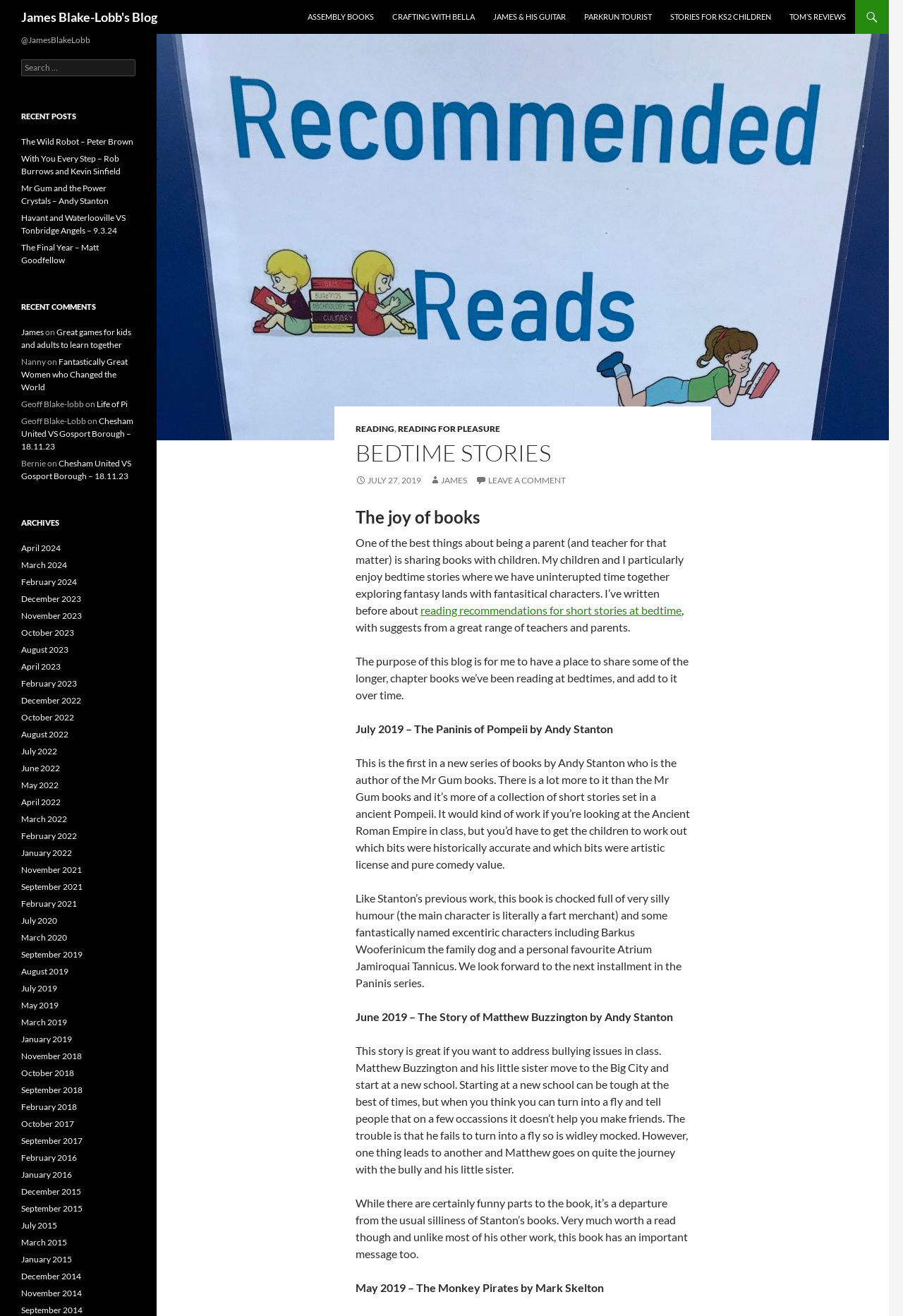Find the bounding box coordinates corresponding to the UI element with the description: "James". The coordinates should be formatted as [left, top, right, bottom], with values as floats between 0 and 1.

[0.023, 0.248, 0.048, 0.256]